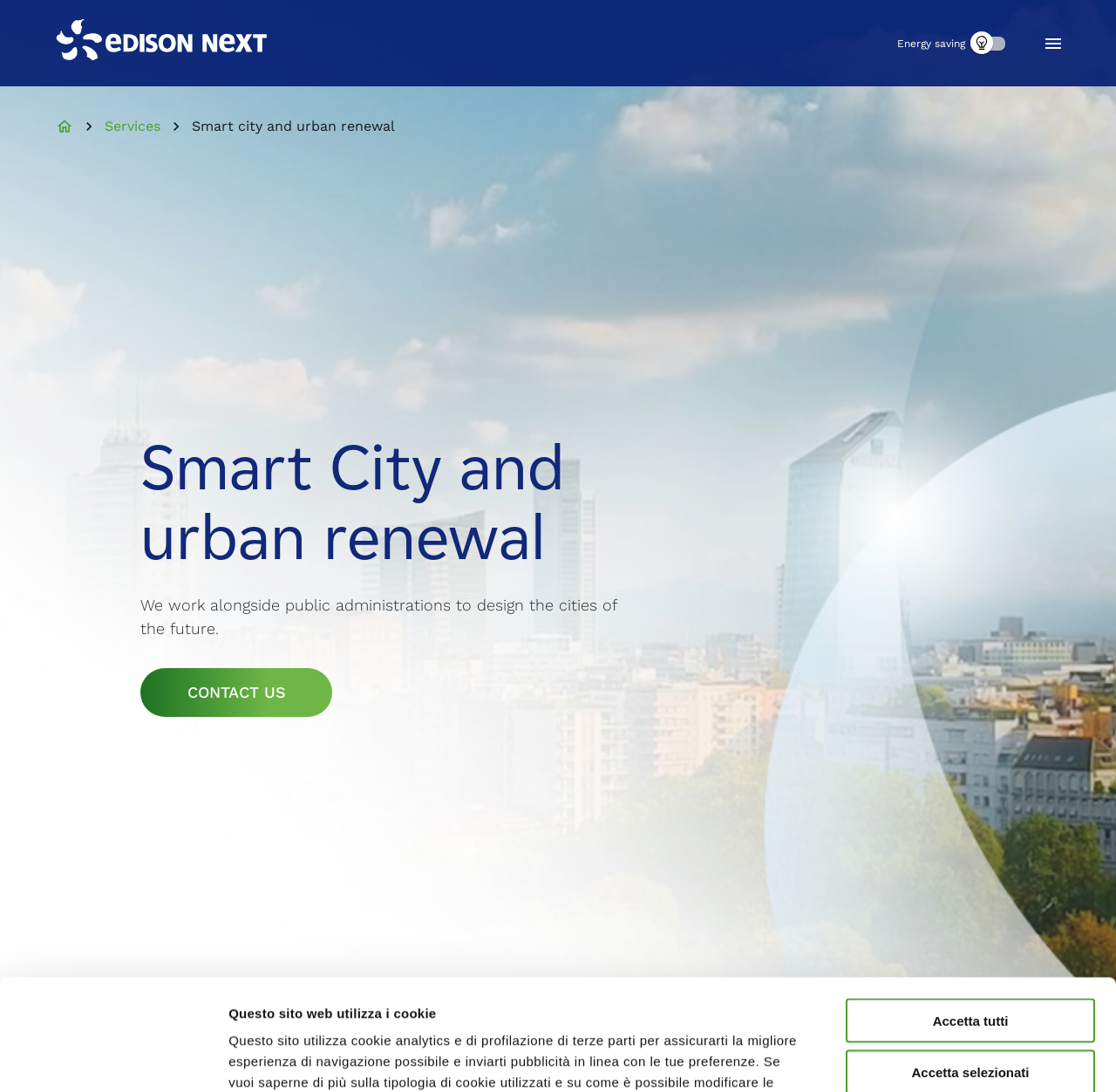Please specify the bounding box coordinates of the area that should be clicked to accomplish the following instruction: "Check Energy saving". The coordinates should consist of four float numbers between 0 and 1, i.e., [left, top, right, bottom].

[0.849, 0.028, 0.91, 0.049]